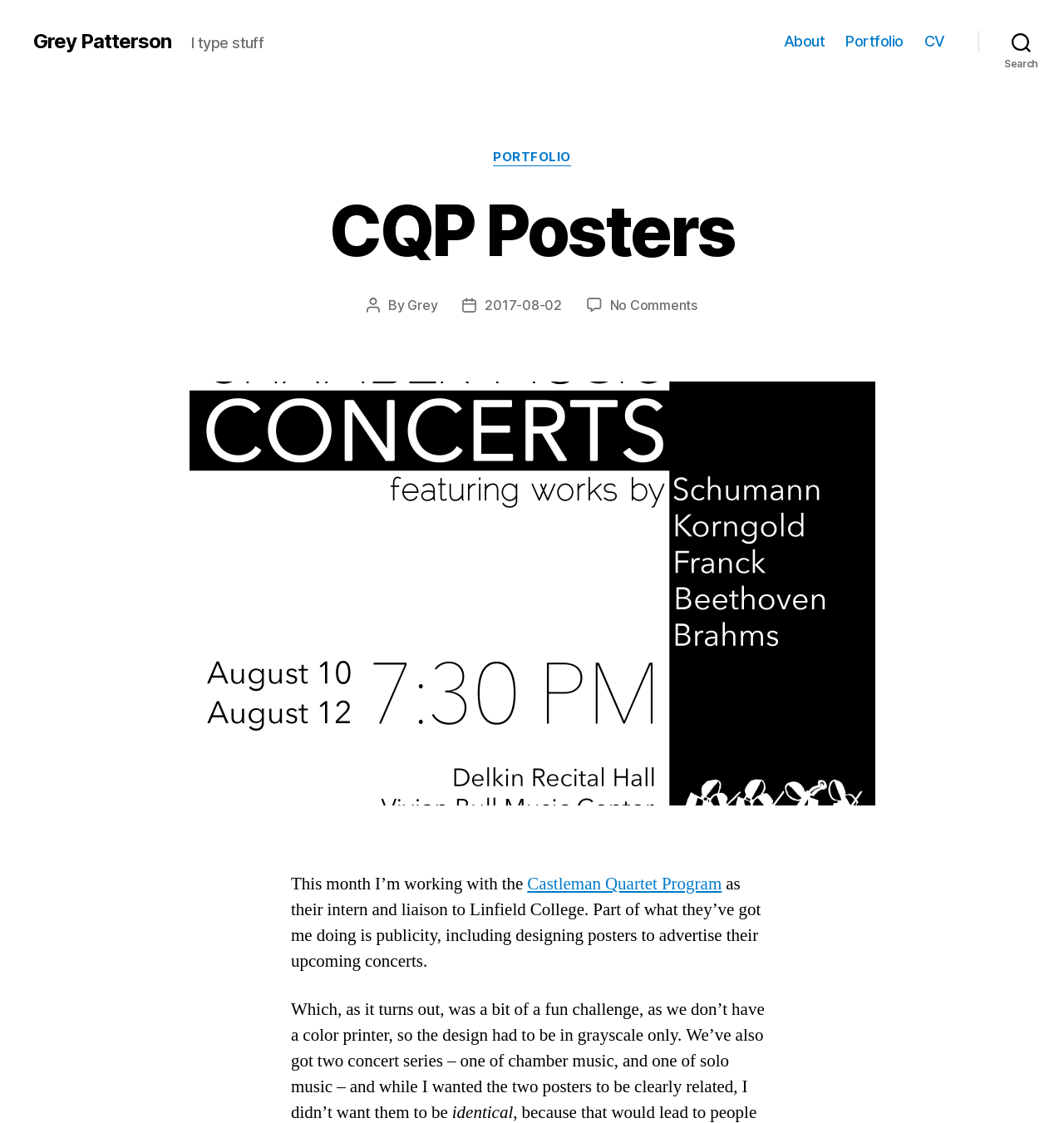What is the author of the post?
Please give a detailed and elaborate answer to the question.

I found the answer by looking at the text 'By' followed by a link 'Grey' which indicates the author of the post.